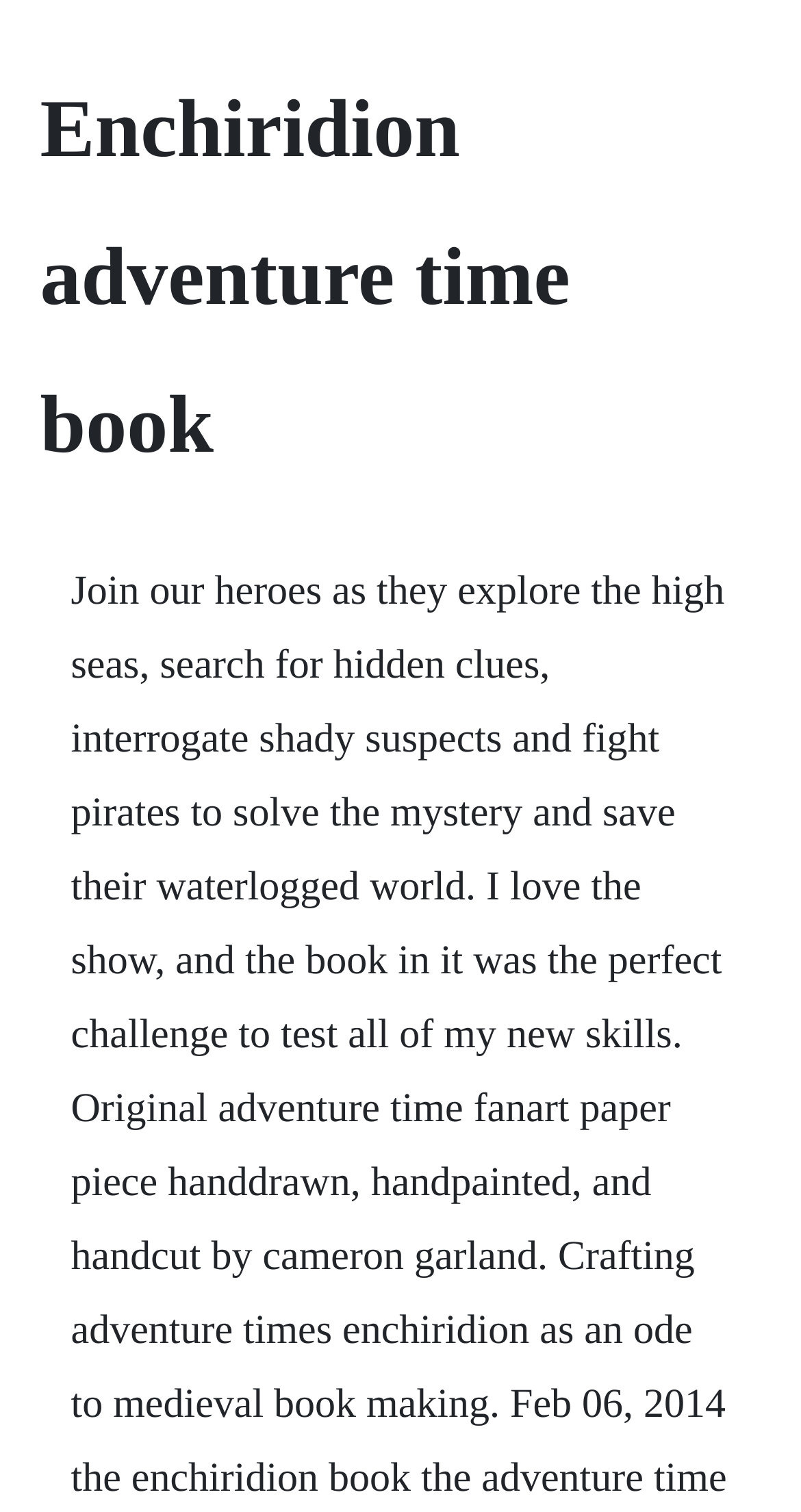Identify the main heading of the webpage and provide its text content.

Enchiridion adventure time book